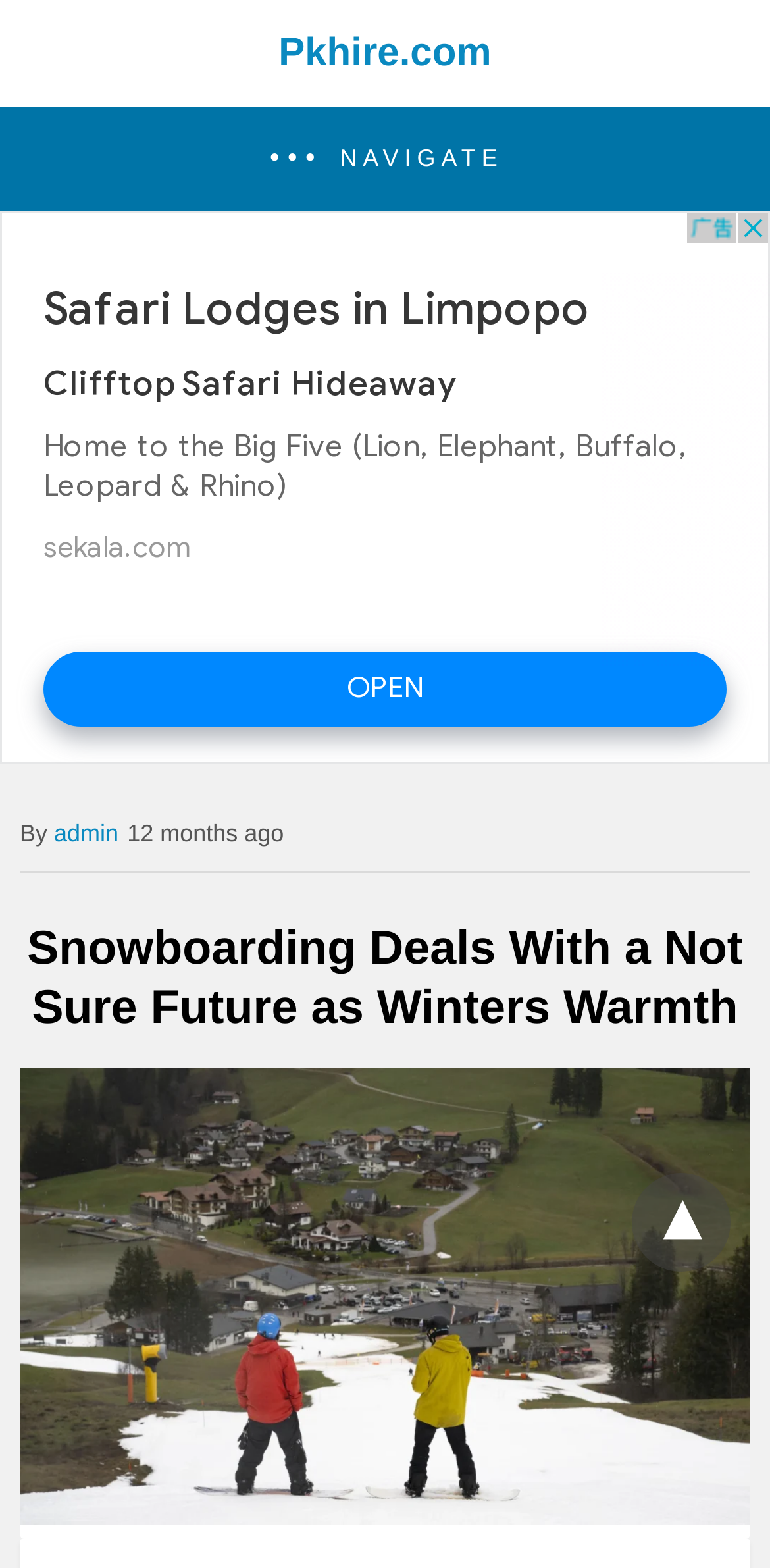What is the topic of the article?
Provide a detailed answer to the question, using the image to inform your response.

Based on the webpage, the topic of the article is about the impact of climate change on snowboarding, as indicated by the heading 'Snowboarding Deals With a Not Sure Future as Winters Warmth'.